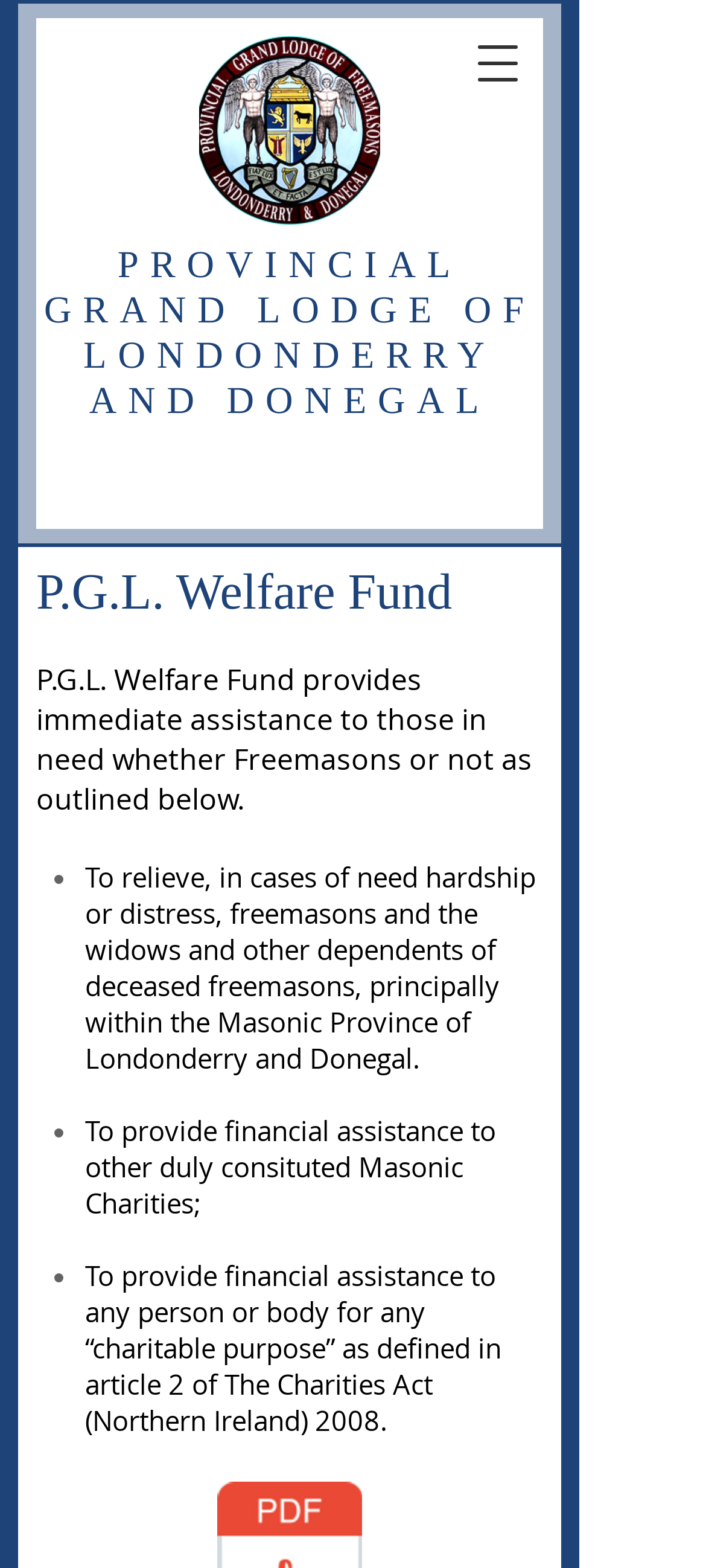Consider the image and give a detailed and elaborate answer to the question: 
What is the navigation menu button labeled?

The navigation menu button is labeled 'Open navigation menu', which is indicated by the button element with the text 'Open navigation menu' and hasPopup: dialog.